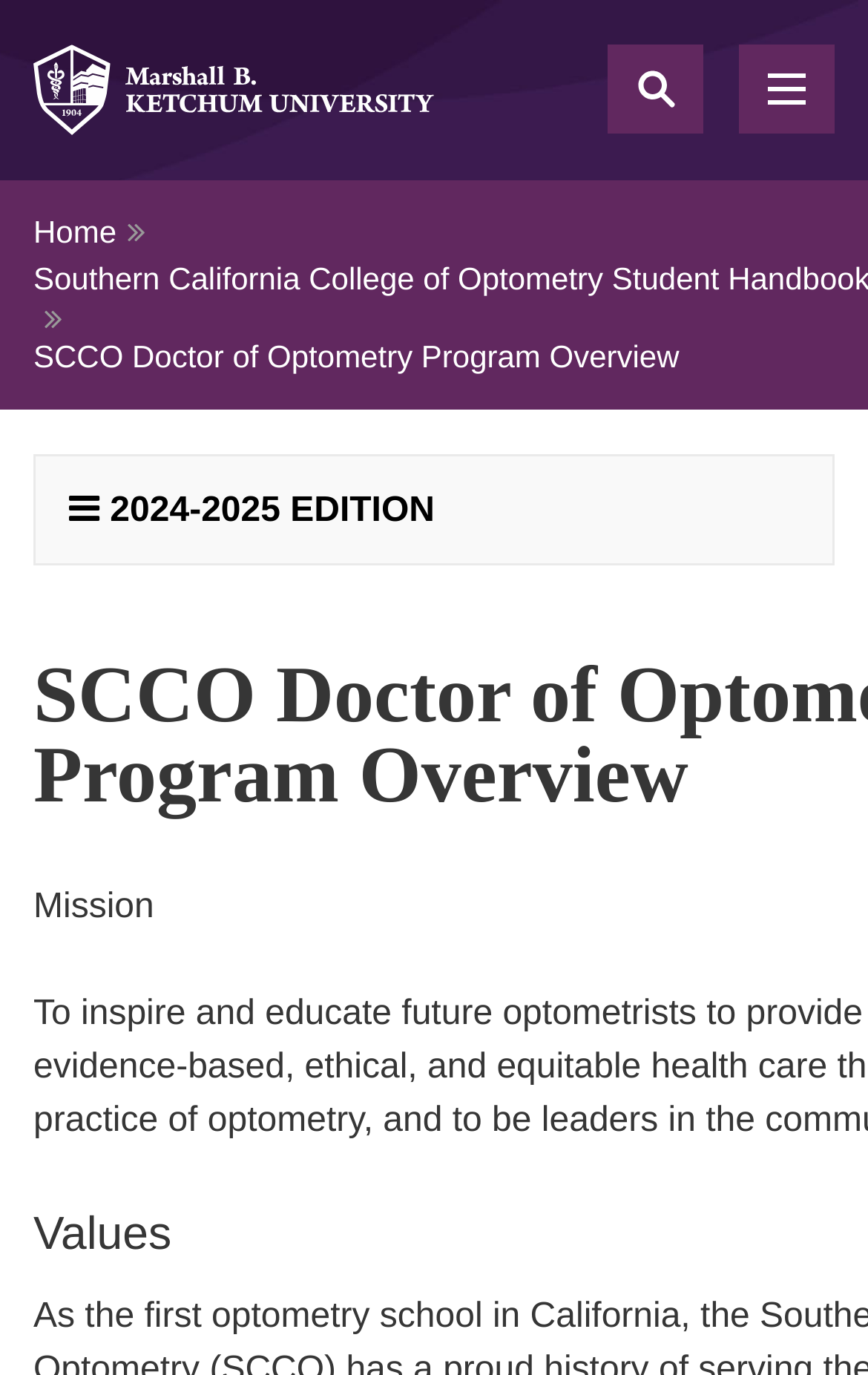What is the first section mentioned on the page?
Please provide a detailed and comprehensive answer to the question.

The static text element 'Mission' is present on the page, which suggests that the first section mentioned on the page is the Mission section.